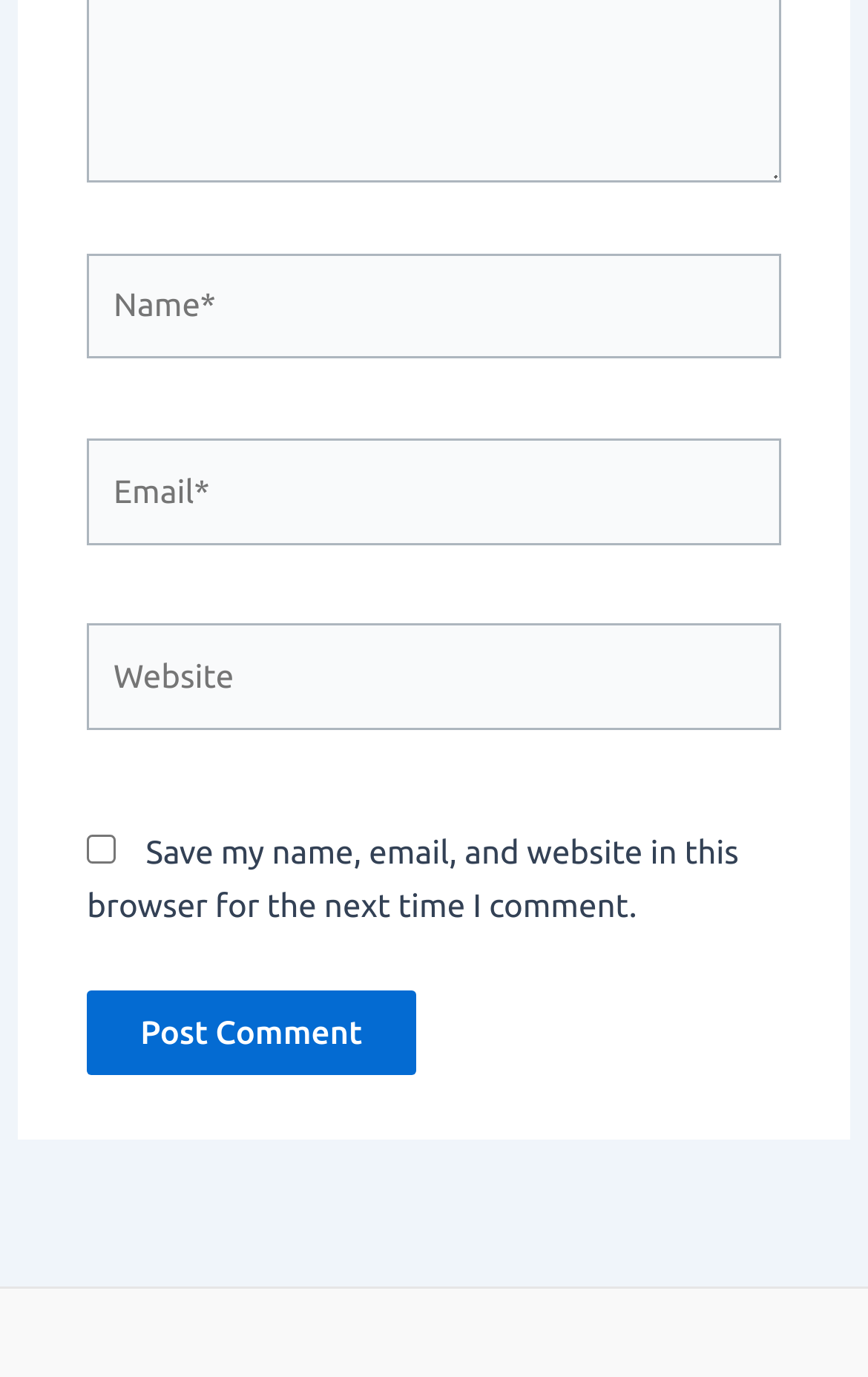Predict the bounding box for the UI component with the following description: "parent_node: Name* name="author" placeholder="Name*"".

[0.1, 0.183, 0.9, 0.261]